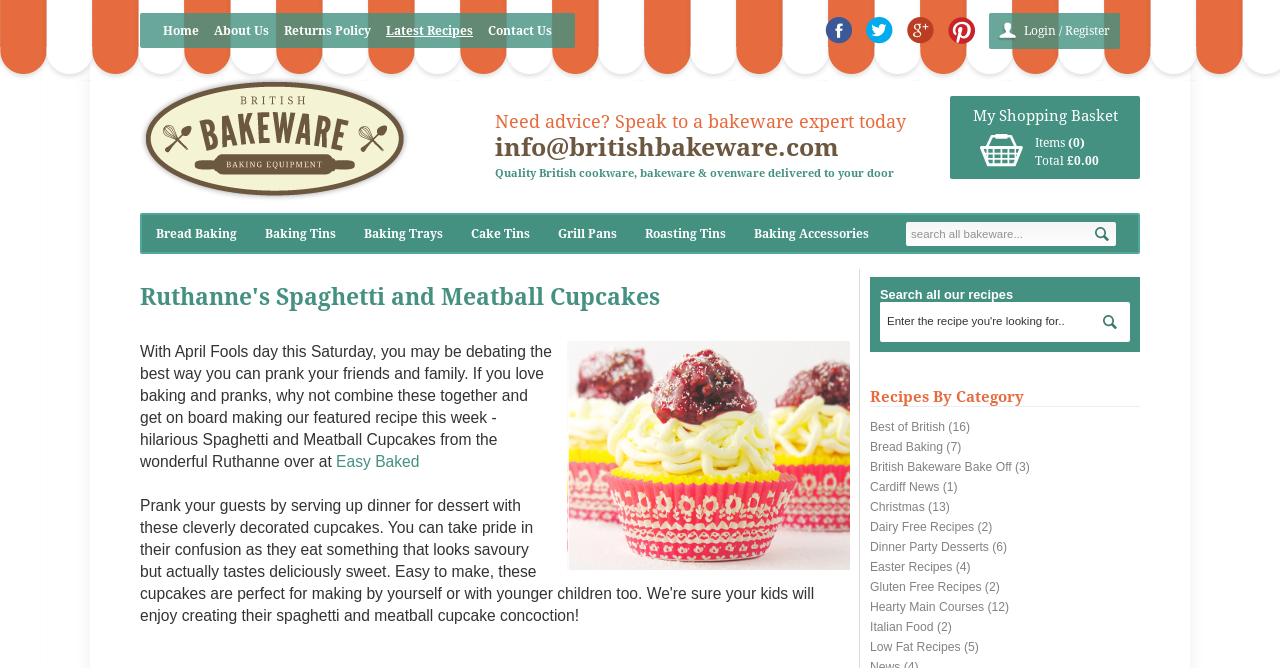How many categories are listed under 'Recipes By Category'?
Look at the screenshot and give a one-word or phrase answer.

15